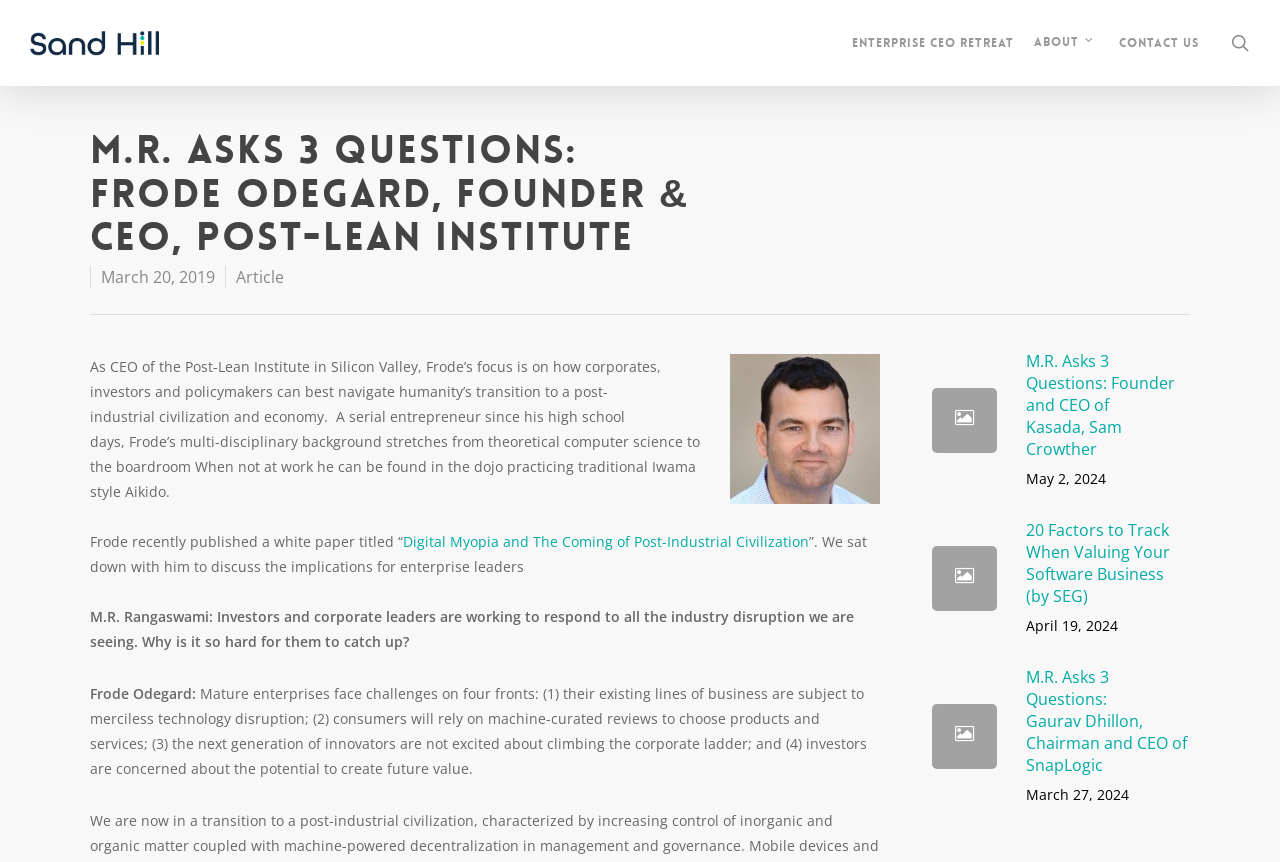Specify the bounding box coordinates (top-left x, top-left y, bottom-right x, bottom-right y) of the UI element in the screenshot that matches this description: Enterprise CEO Retreat

[0.658, 0.04, 0.8, 0.06]